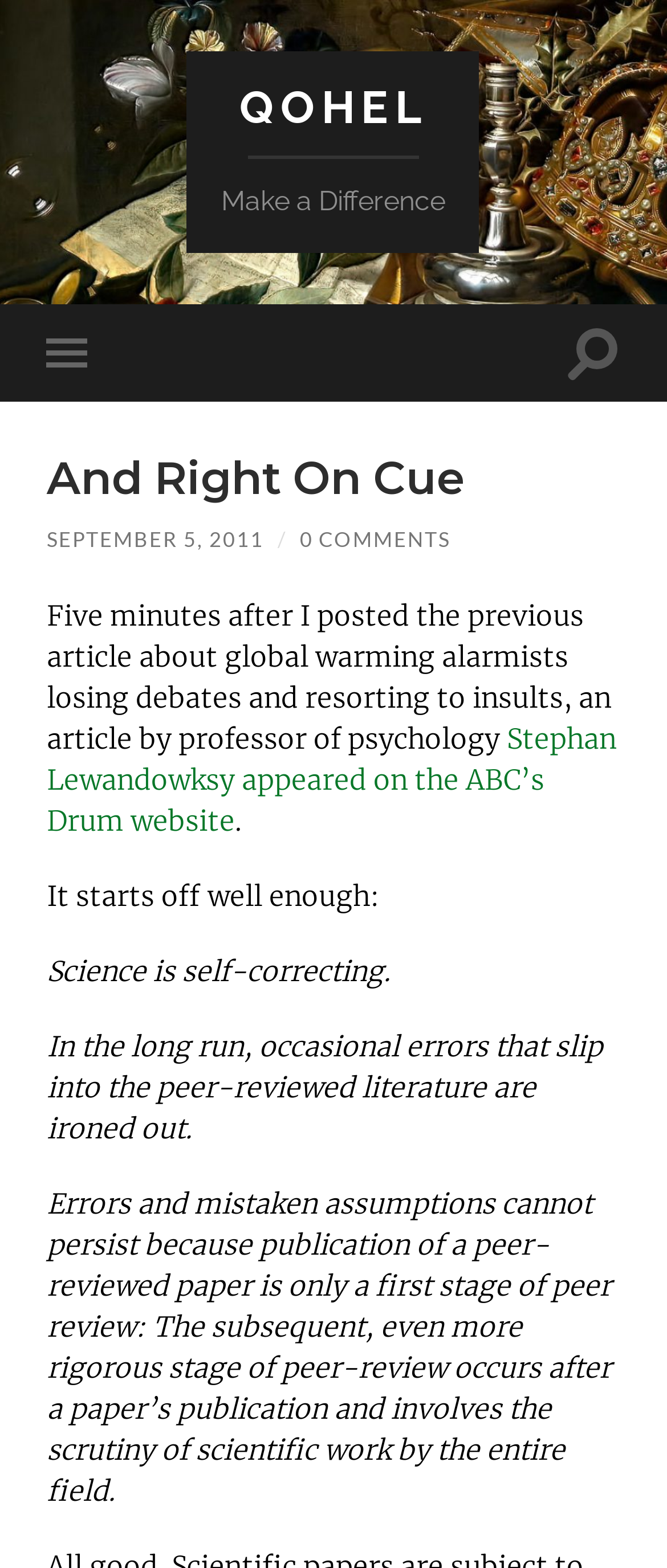Please provide a comprehensive response to the question below by analyzing the image: 
How many comments are there on this article?

The number of comments can be found below the article title, where it says '0 COMMENTS' in a link format.